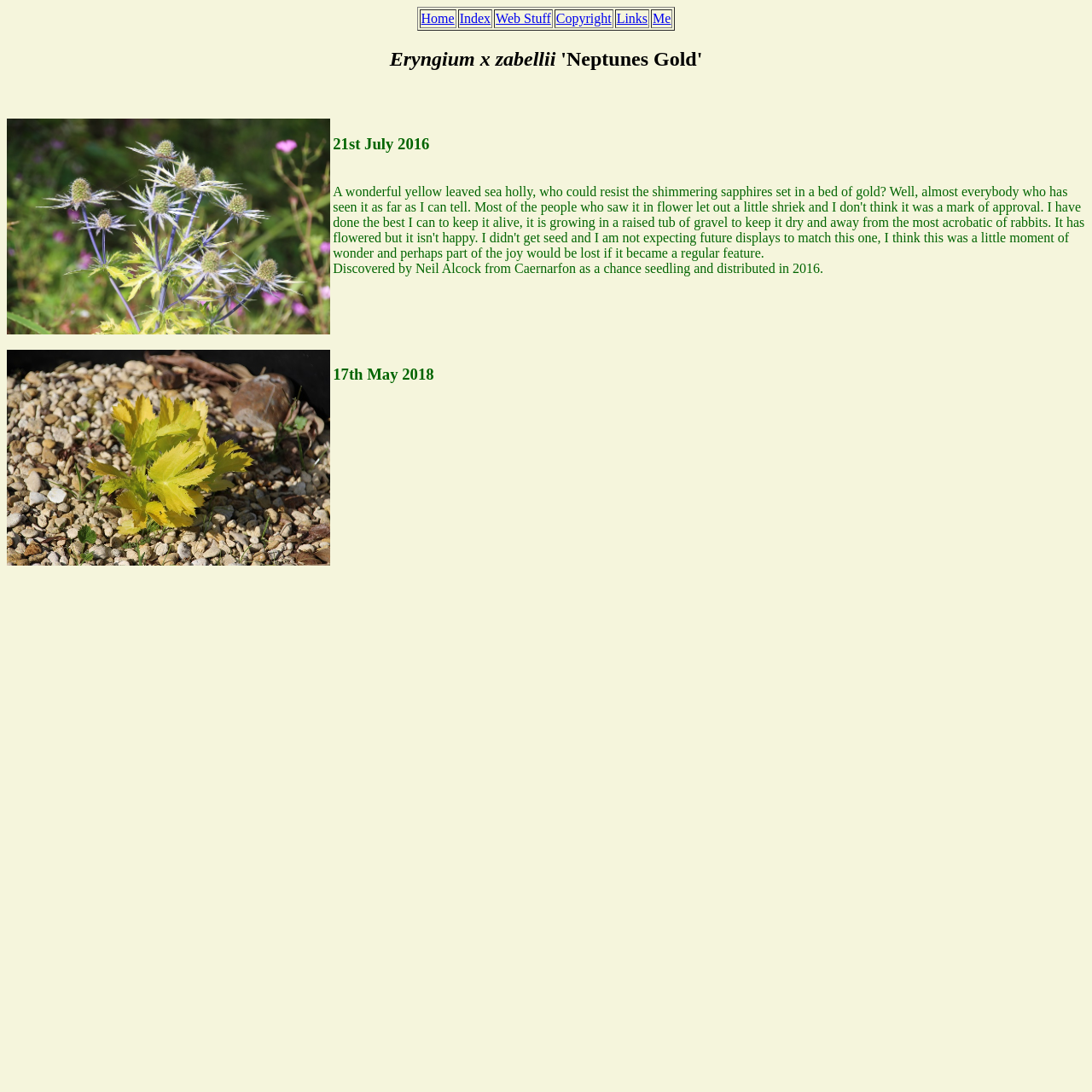Offer a comprehensive description of the webpage’s content and structure.

This webpage is about Eryngium x zabellii 'Neptunes Gold', a specific type of plant. At the top, there is a navigation menu with six links: Home, Index, Web Stuff, Copyright, Links, and Me, aligned horizontally and evenly spaced. 

Below the navigation menu, there is a large heading that displays the title "Eryngium x zabellii 'Neptunes Gold'". To the right of the heading, there is an image of the plant, taking up about a quarter of the page's width. 

Further down, there is a smaller heading that shows the date "21st July 2016". Below this heading, there is a paragraph of text that describes the plant, specifically how it was discovered and distributed. 

To the left of the text, there is another image of the plant, which is larger than the first one and takes up about a third of the page's width. 

Finally, there is another smaller heading that shows the date "17th May 2018", located below the text and the second image.